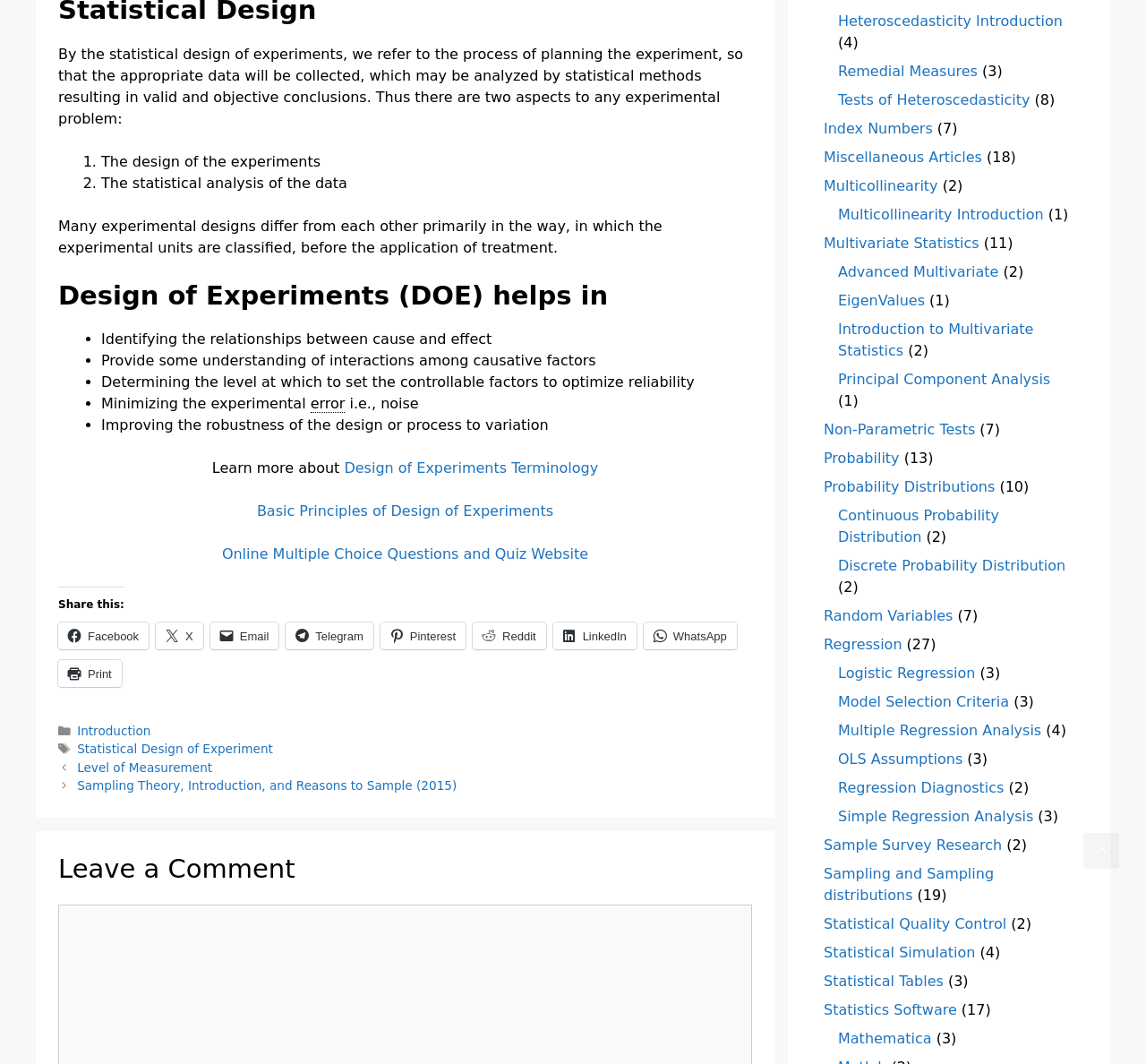Identify the bounding box coordinates for the UI element described as follows: "Index Numbers". Ensure the coordinates are four float numbers between 0 and 1, formatted as [left, top, right, bottom].

[0.719, 0.113, 0.814, 0.129]